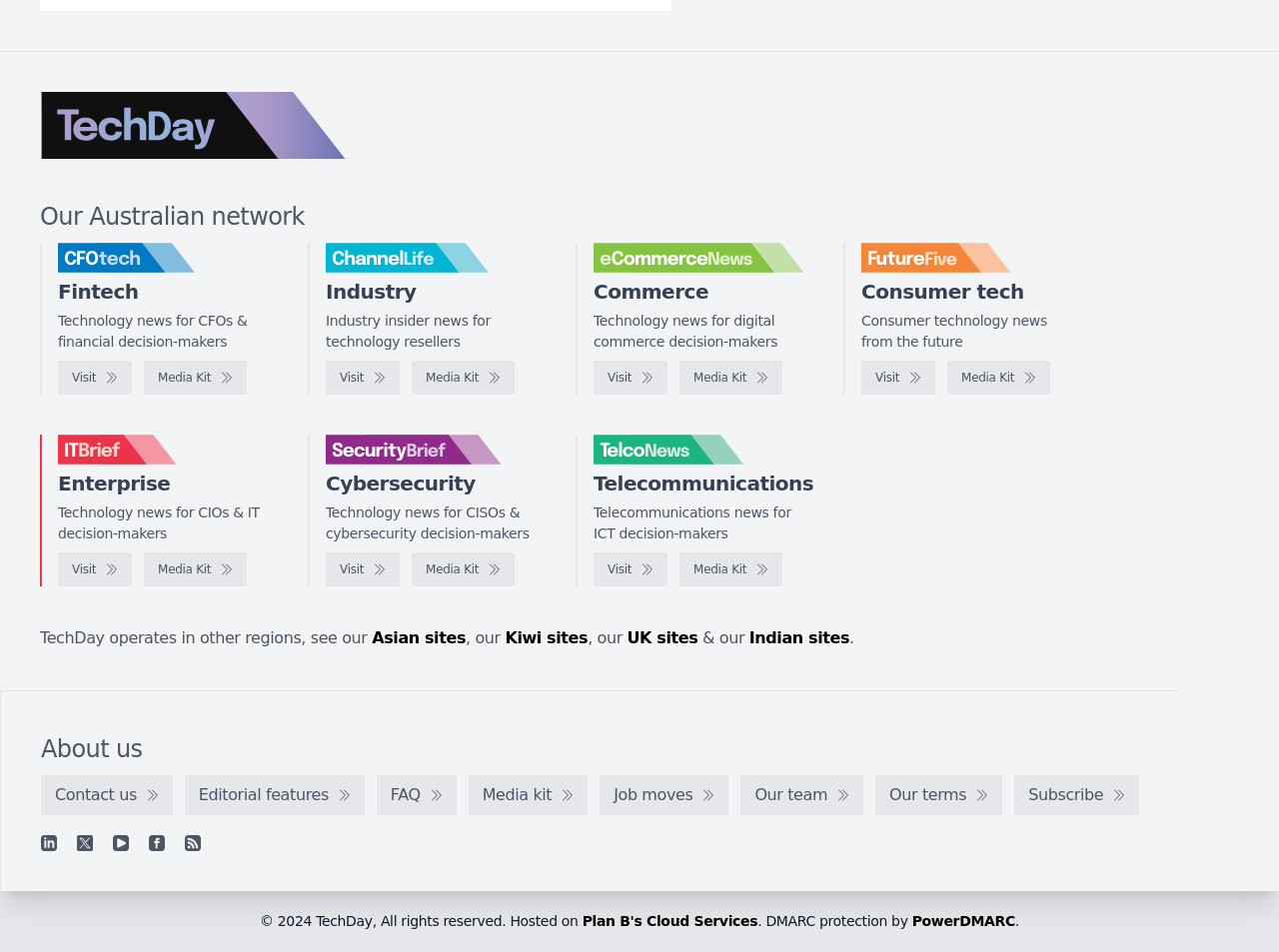How many types of news categories are listed on the webpage?
Based on the visual, give a brief answer using one word or a short phrase.

6